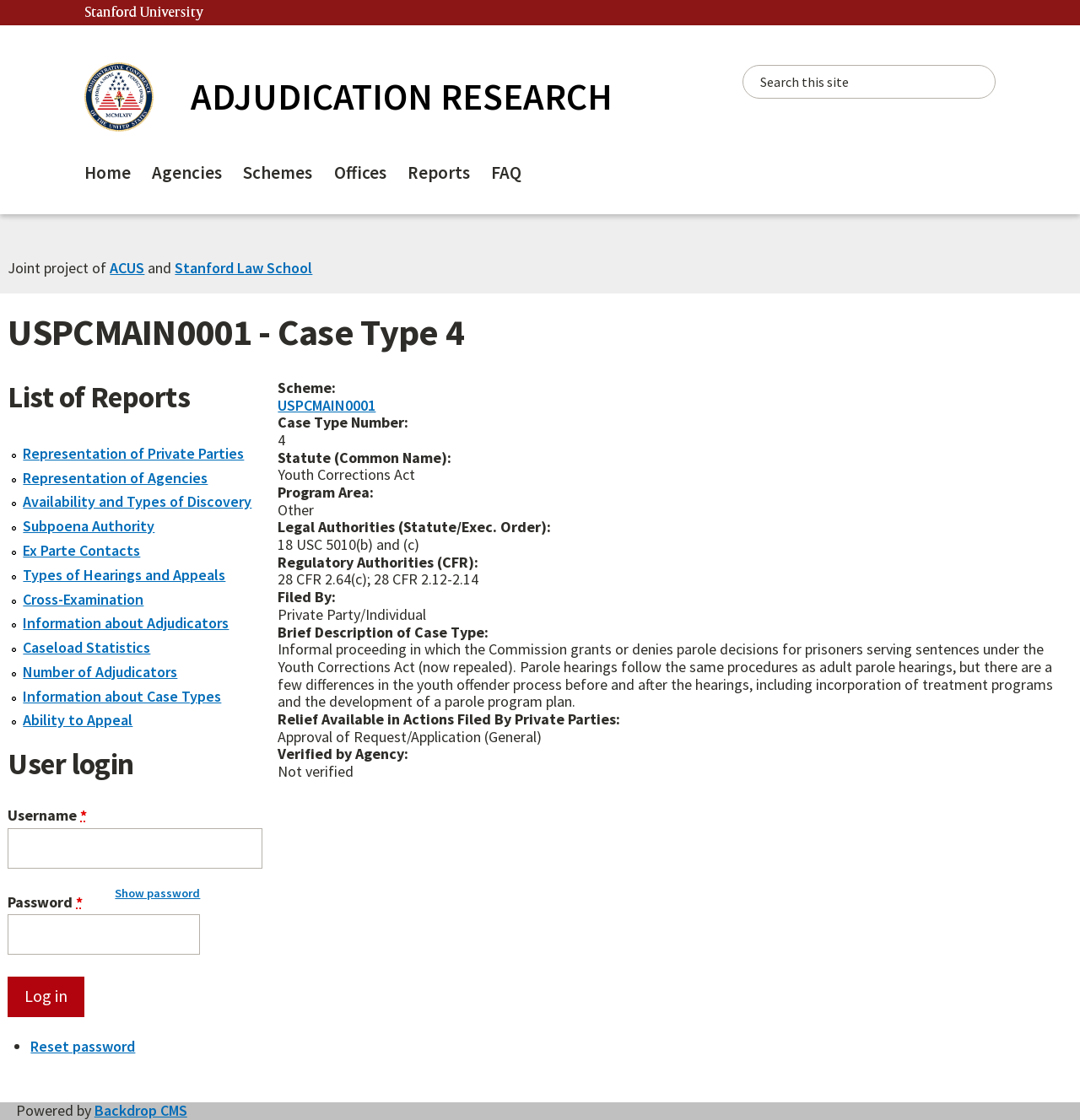Answer the question below with a single word or a brief phrase: 
What is the statute common name?

Youth Corrections Act